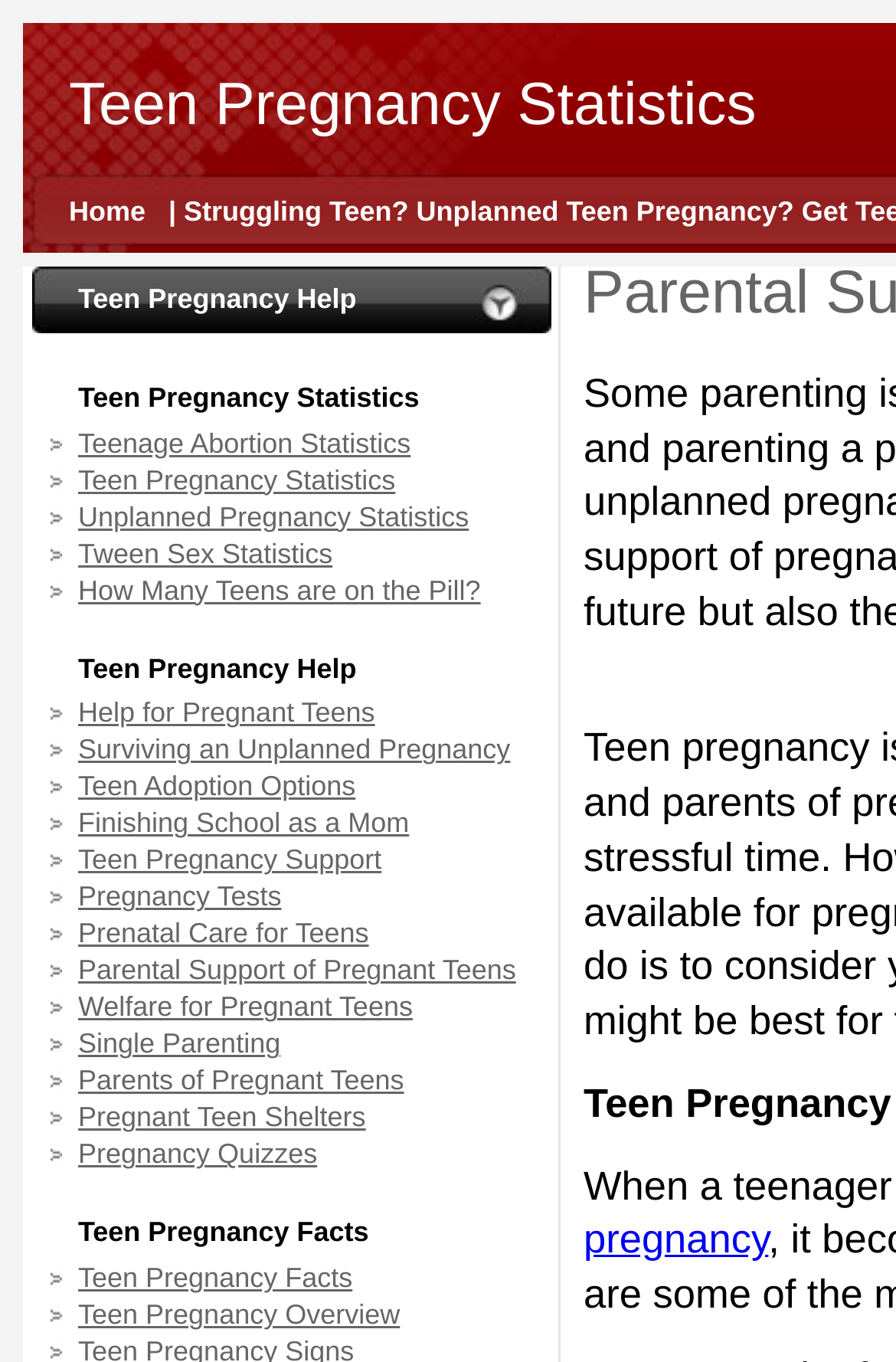Summarize the webpage comprehensively, mentioning all visible components.

This webpage is focused on providing support and resources for parents of pregnant teenagers. At the top left, there is a link to the "Home" page. Below it, there is a horizontal list of links related to teenage pregnancy, including "Teenage Abortion Statistics", "Teen Pregnancy Statistics", and "Unplanned Pregnancy Statistics", among others. These links are aligned to the left and take up about half of the screen width.

To the right of the "Home" link, there is a static text "Teen Pregnancy Help" in a slightly larger font size. Below this text, there is another list of links, including "Help for Pregnant Teens", "Surviving an Unplanned Pregnancy", and "Teen Adoption Options", among others. These links are also aligned to the left and take up about half of the screen width.

At the bottom left, there is a static text "Teen Pregnancy Facts" in a slightly larger font size. Below this text, there are two more links, "Teen Pregnancy Facts" and "Teen Pregnancy Overview". These links are aligned to the left and take up about half of the screen width.

The webpage appears to be a resource hub for parents of pregnant teenagers, providing access to various statistics, help resources, and support options. The layout is organized, with clear headings and concise text, making it easy to navigate.